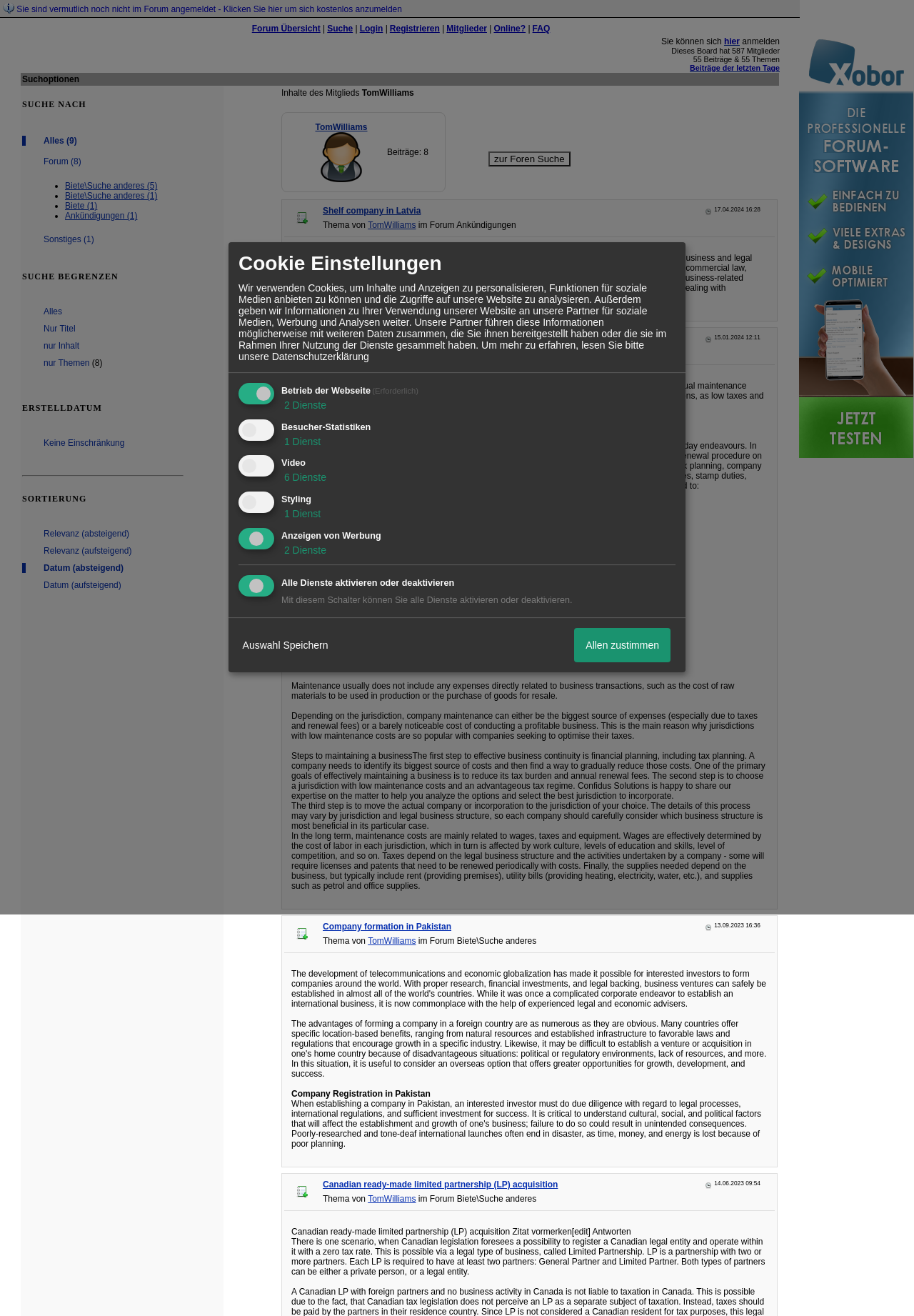Identify the coordinates of the bounding box for the element described below: "TomWilliams". Return the coordinates as four float numbers between 0 and 1: [left, top, right, bottom].

[0.402, 0.167, 0.455, 0.175]